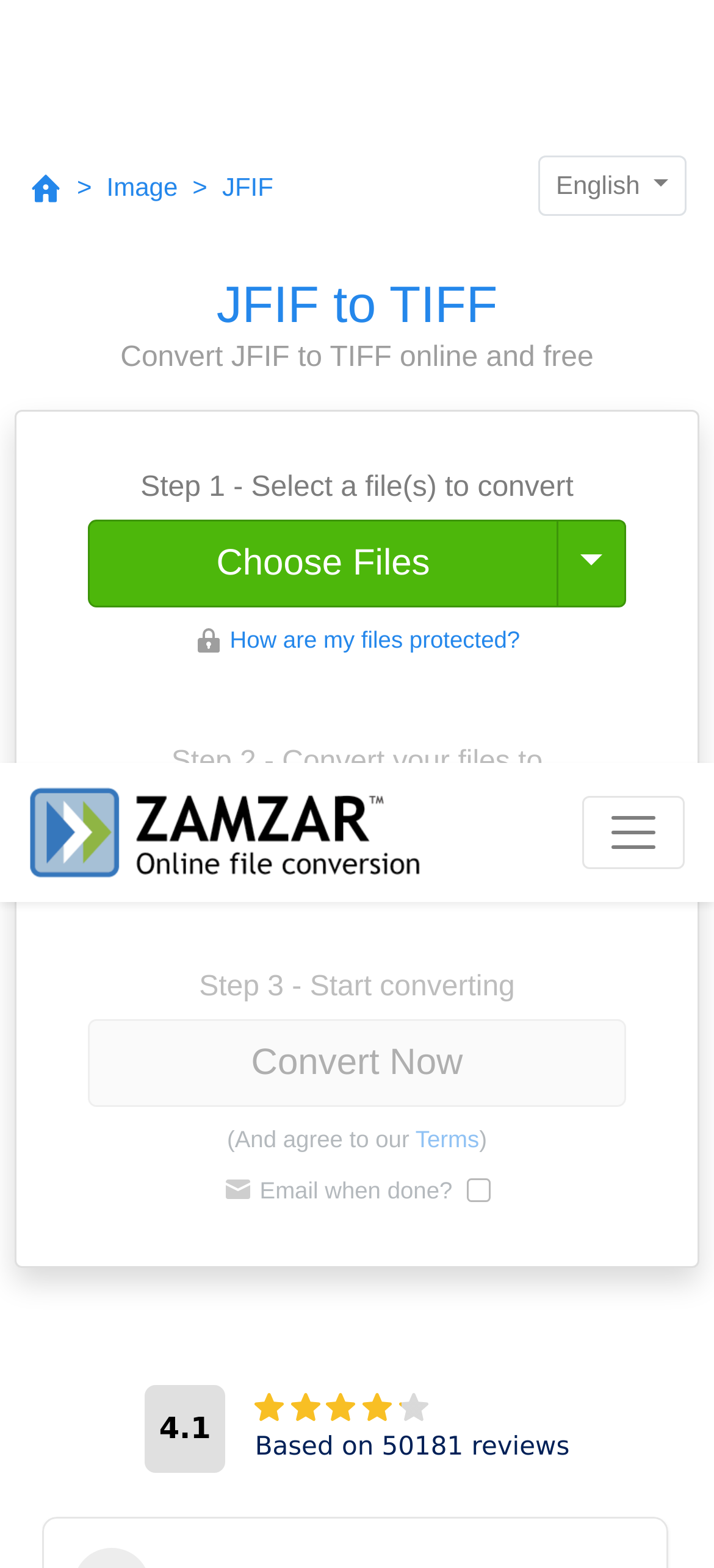Look at the image and give a detailed response to the following question: What is the rating of the converter tool based on the number of reviews?

The rating of the converter tool can be found near the bottom of the webpage, where it says '4.1 Based on 50181 reviews', indicating that the tool has an average rating of 4.1 out of 5 based on over 50,000 reviews.